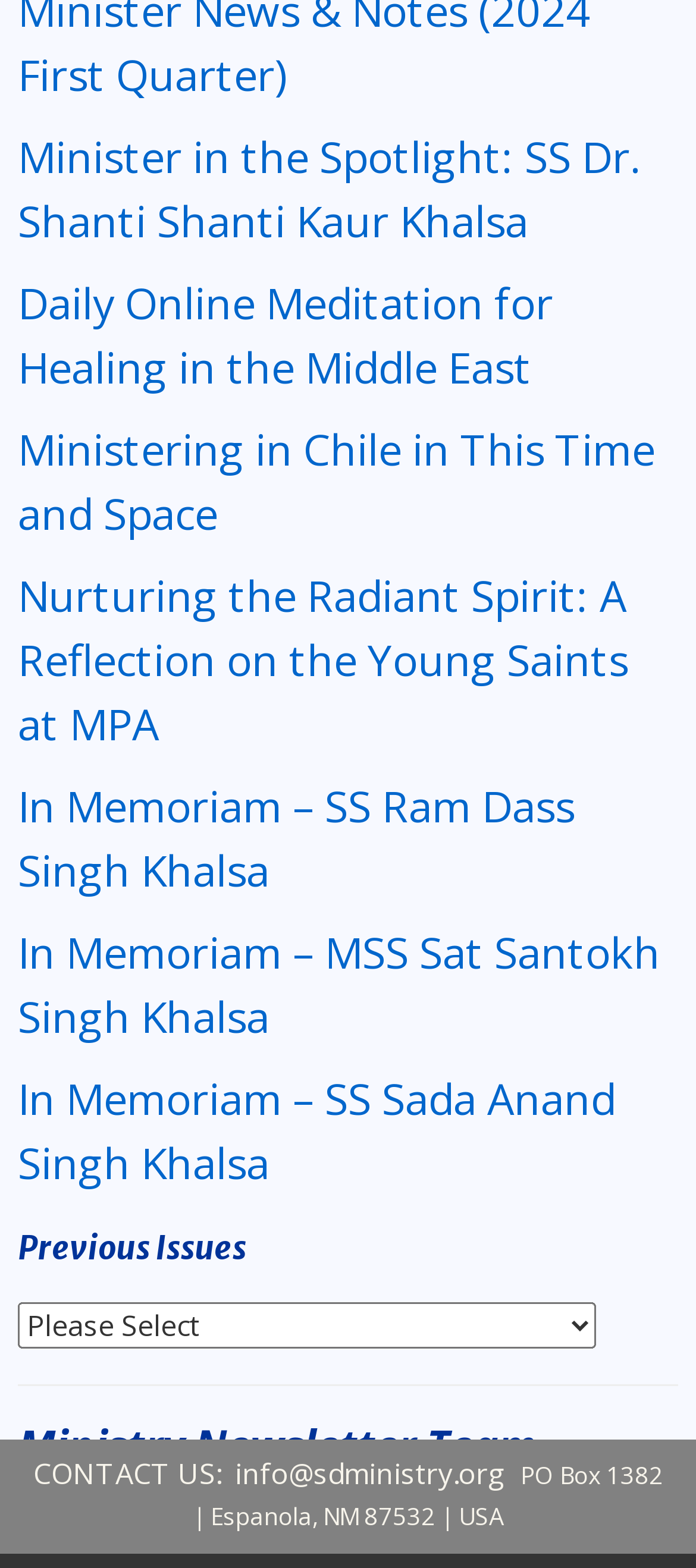Identify the bounding box coordinates of the clickable section necessary to follow the following instruction: "Send an email to info@sdministry.org". The coordinates should be presented as four float numbers from 0 to 1, i.e., [left, top, right, bottom].

[0.337, 0.927, 0.737, 0.952]